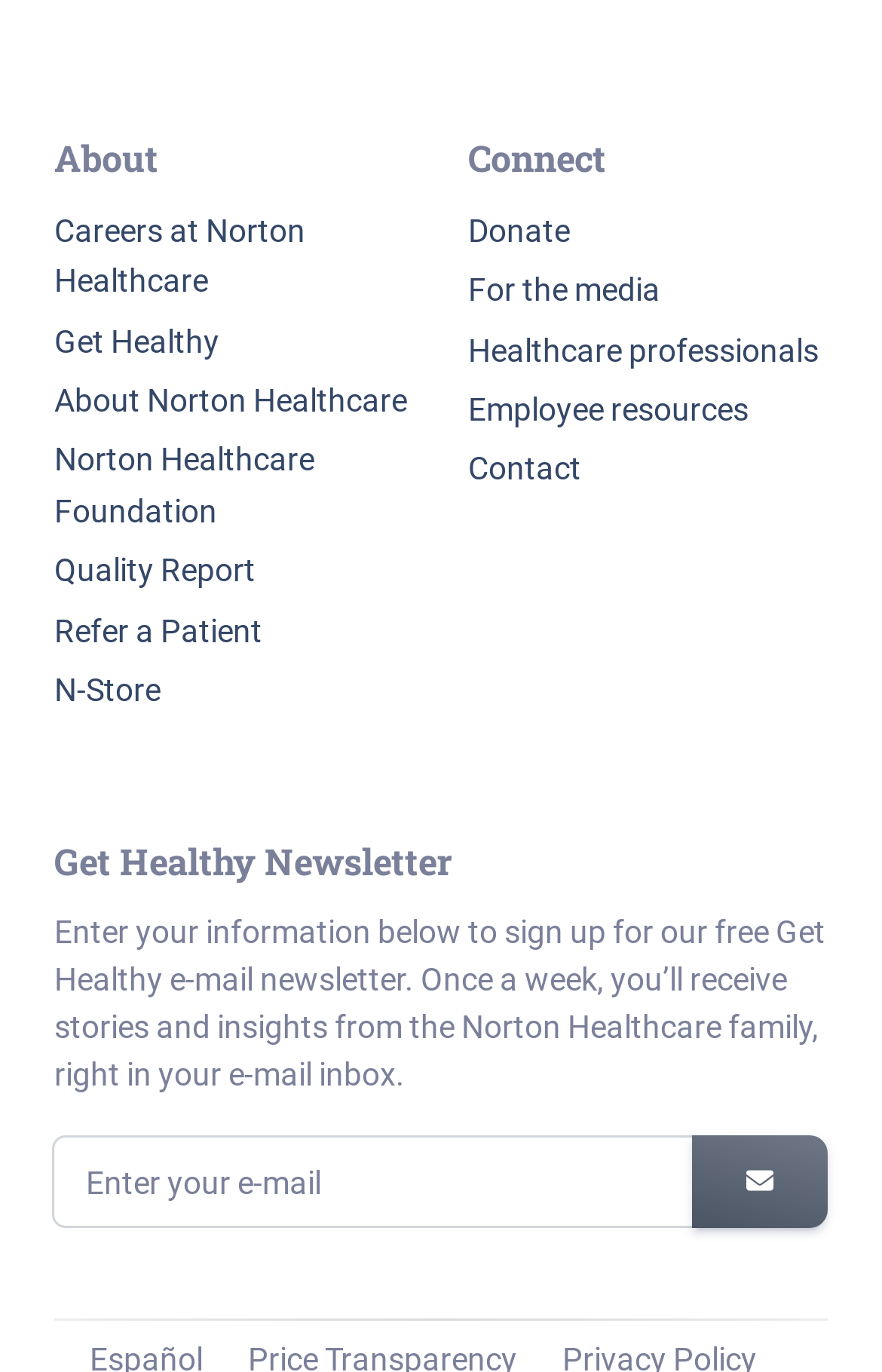What is the main topic of the webpage?
Respond with a short answer, either a single word or a phrase, based on the image.

Norton Healthcare